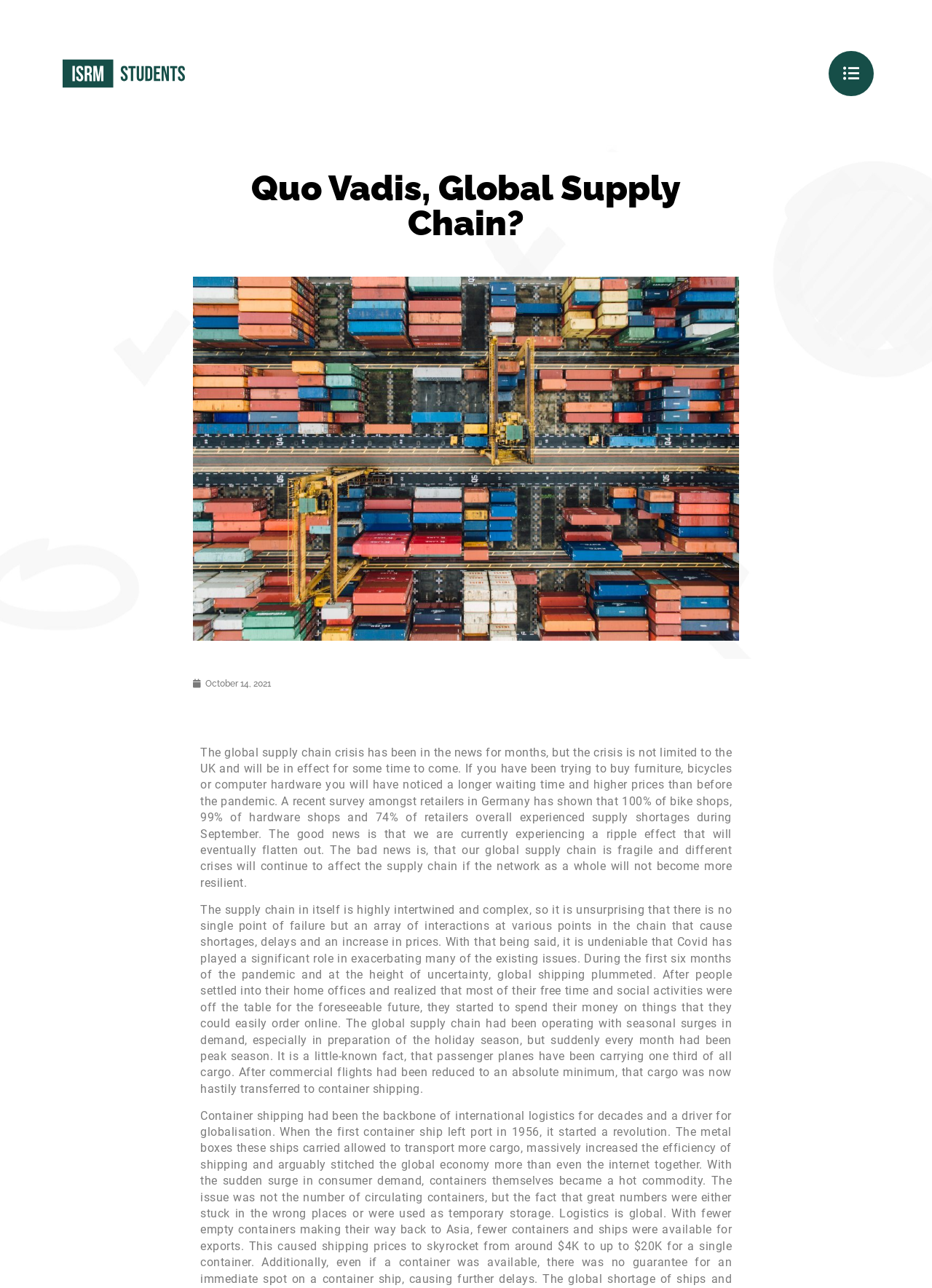What percentage of cargo was carried by passenger planes? Based on the image, give a response in one word or a short phrase.

One third